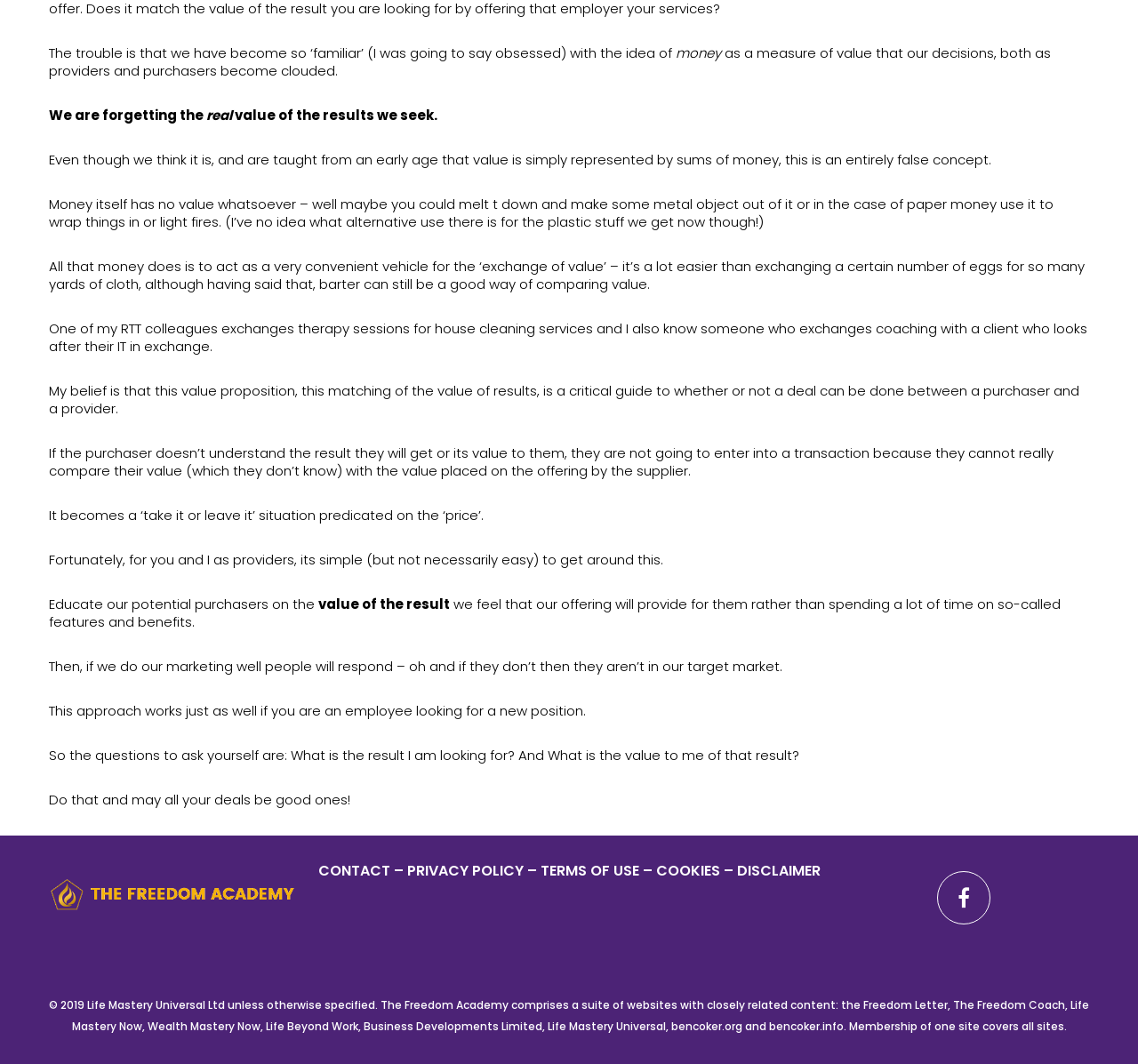Please look at the image and answer the question with a detailed explanation: What is the relationship between the Freedom Academy and other websites?

The Freedom Academy comprises a suite of websites with closely related content, including the Freedom Letter, The Freedom Coach, Life Mastery Now, and others. Membership of one site covers all sites.